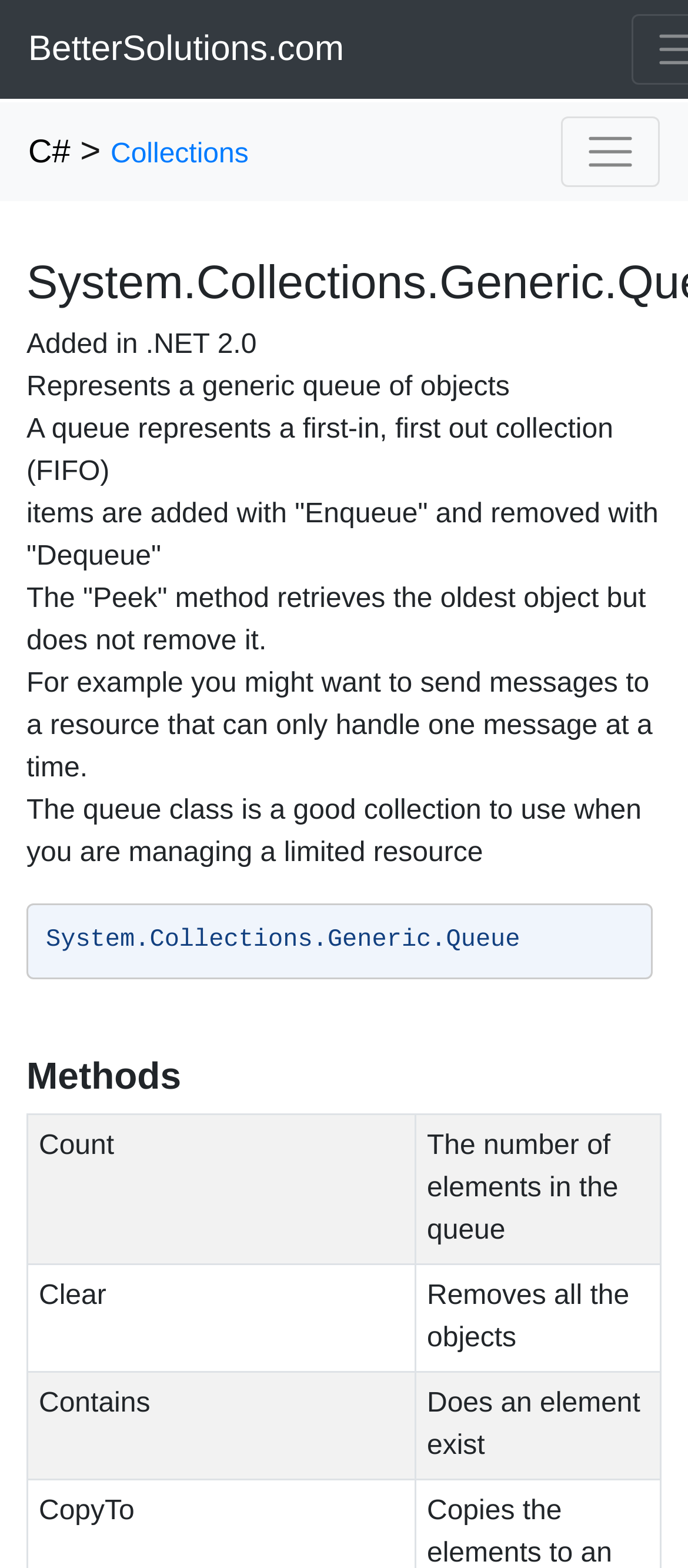What is the number of elements in the queue represented by?
Examine the image closely and answer the question with as much detail as possible.

The question asks for the representation of the number of elements in the queue, which can be found in the Methods section of the webpage. The section lists the methods of the Queue class, including 'Count', which represents the number of elements in the queue.